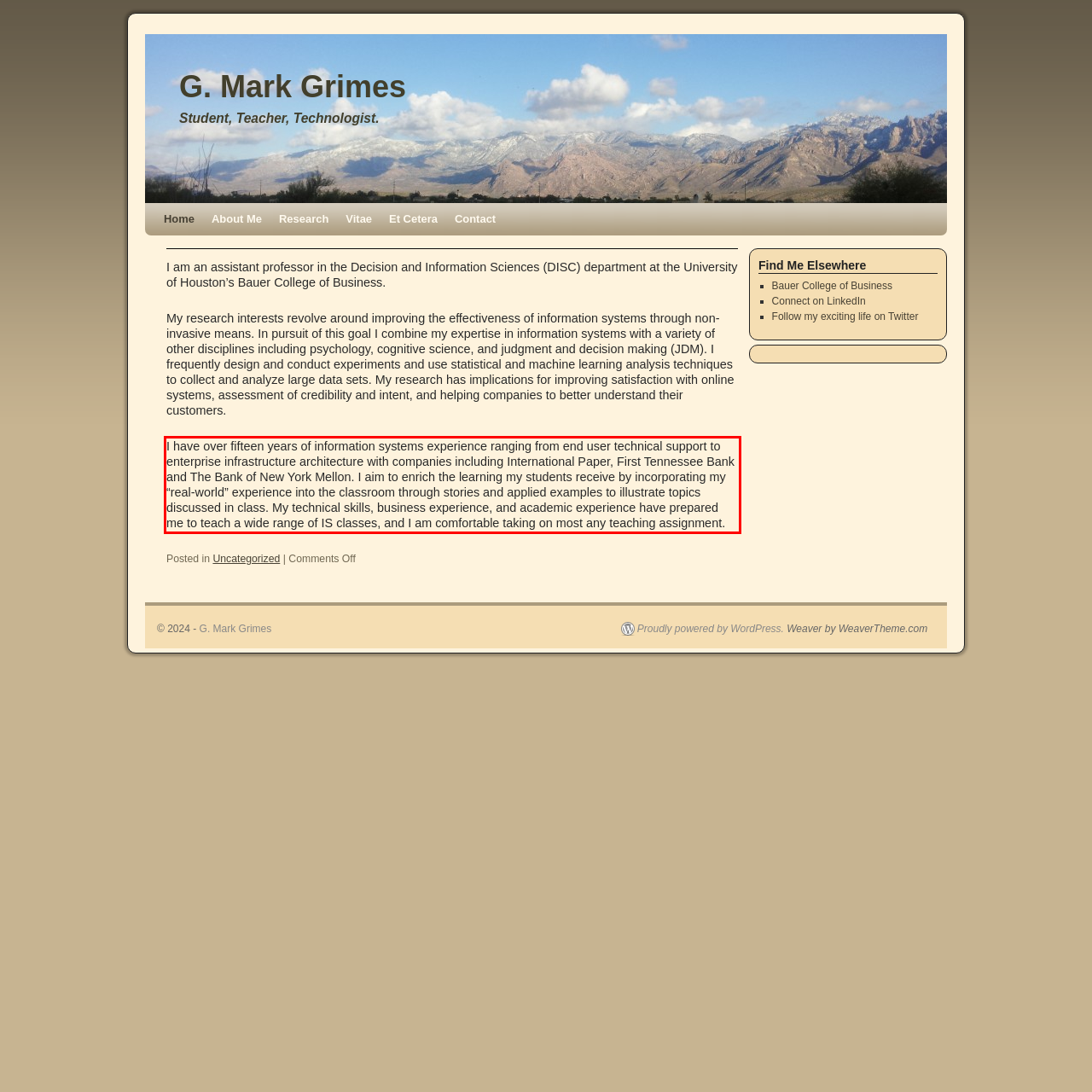Identify the text inside the red bounding box in the provided webpage screenshot and transcribe it.

I have over fifteen years of information systems experience ranging from end user technical support to enterprise infrastructure architecture with companies including International Paper, First Tennessee Bank and The Bank of New York Mellon. I aim to enrich the learning my students receive by incorporating my “real-world” experience into the classroom through stories and applied examples to illustrate topics discussed in class. My technical skills, business experience, and academic experience have prepared me to teach a wide range of IS classes, and I am comfortable taking on most any teaching assignment.